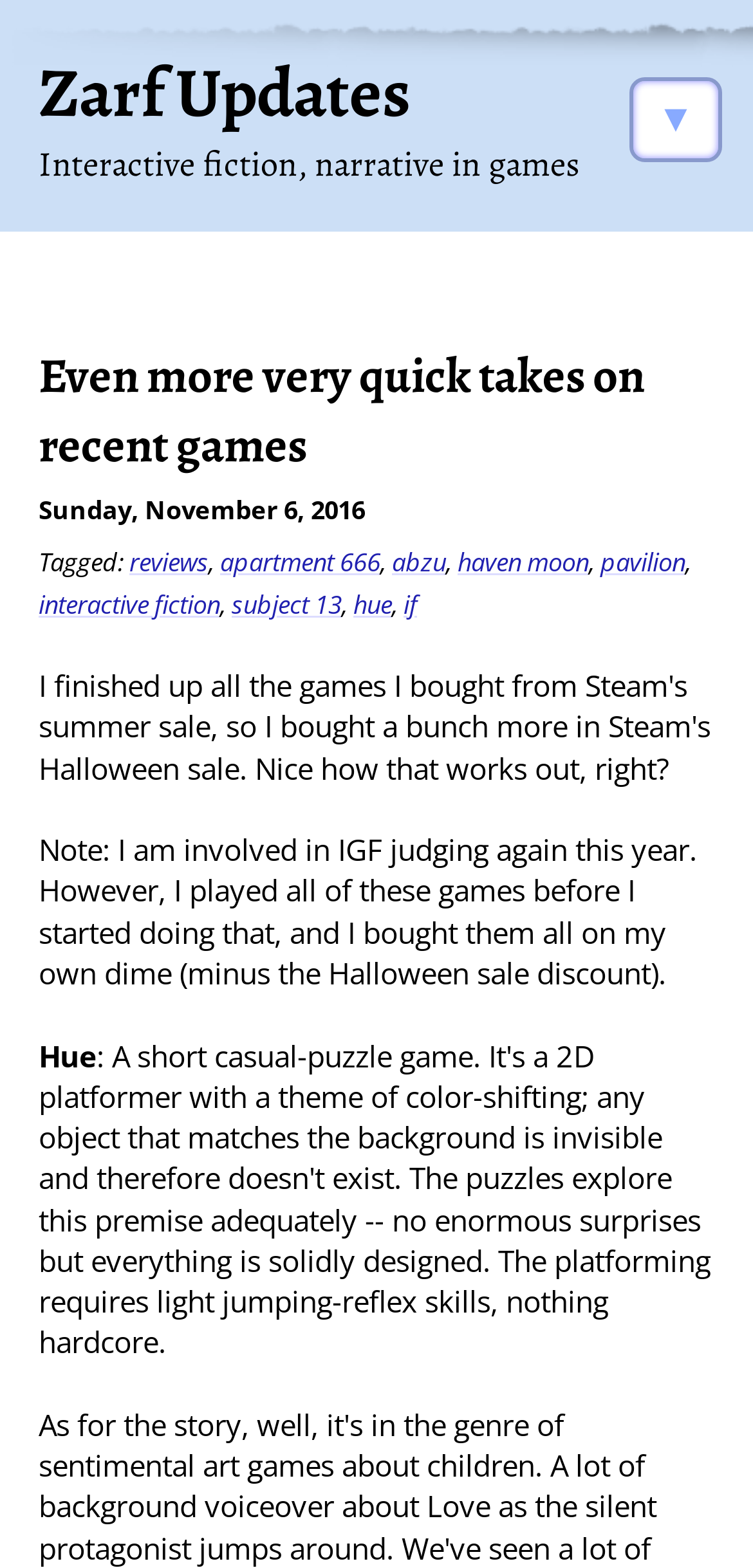Please locate the bounding box coordinates for the element that should be clicked to achieve the following instruction: "View the 'reviews' tag". Ensure the coordinates are given as four float numbers between 0 and 1, i.e., [left, top, right, bottom].

[0.172, 0.348, 0.277, 0.37]